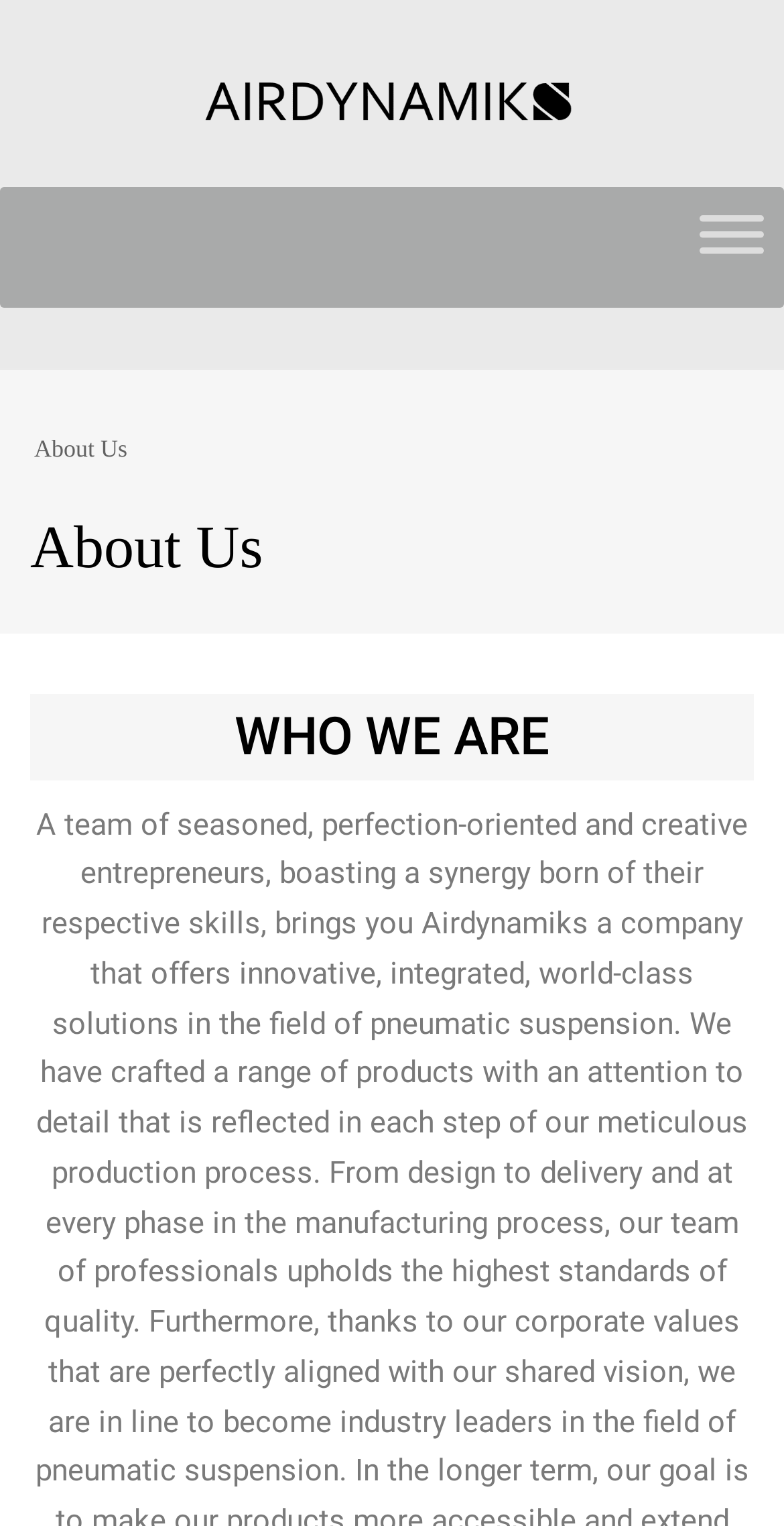Given the element description: "title="Airdynamiks"", predict the bounding box coordinates of this UI element. The coordinates must be four float numbers between 0 and 1, given as [left, top, right, bottom].

[0.244, 0.074, 0.756, 0.095]